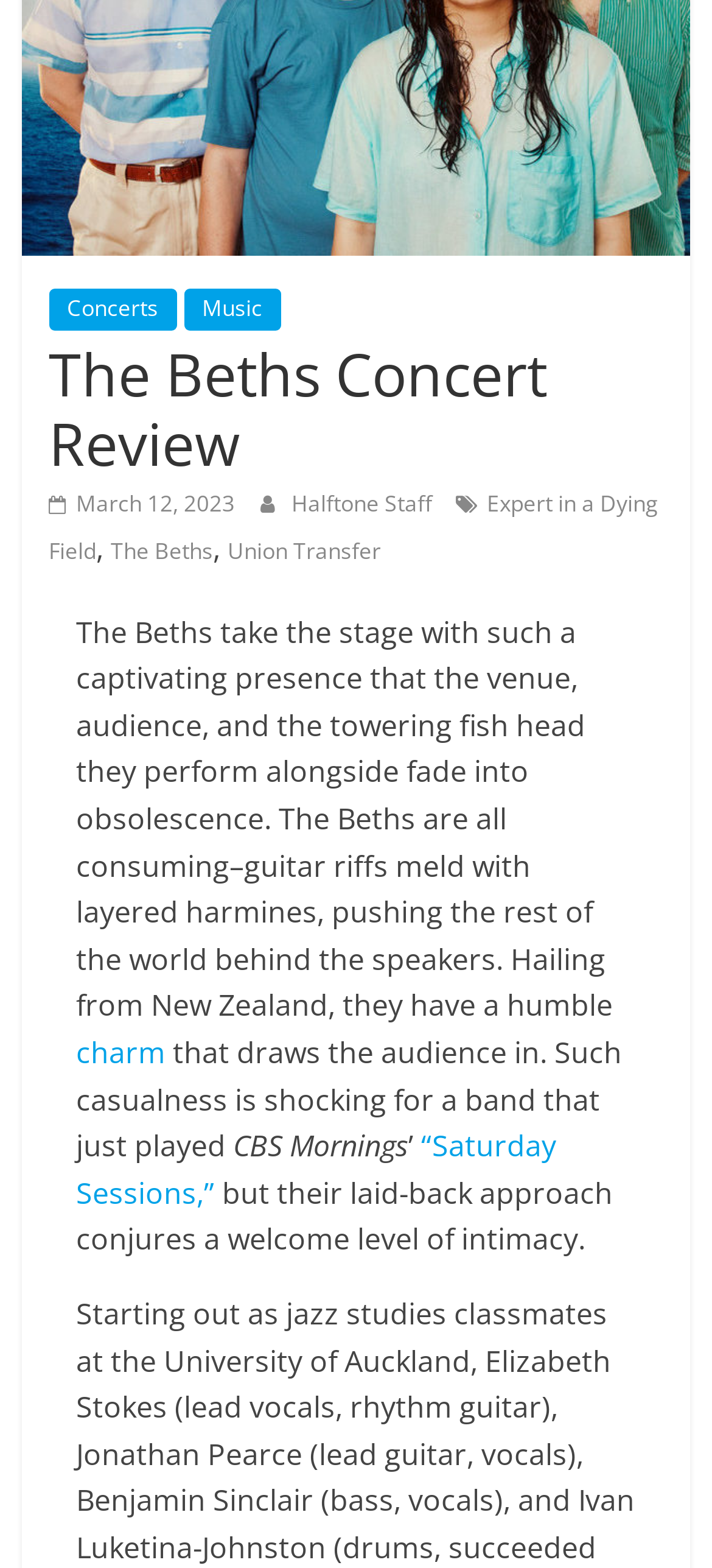Locate the bounding box coordinates of the UI element described by: "Expert in a Dying Field". Provide the coordinates as four float numbers between 0 and 1, formatted as [left, top, right, bottom].

[0.068, 0.312, 0.925, 0.361]